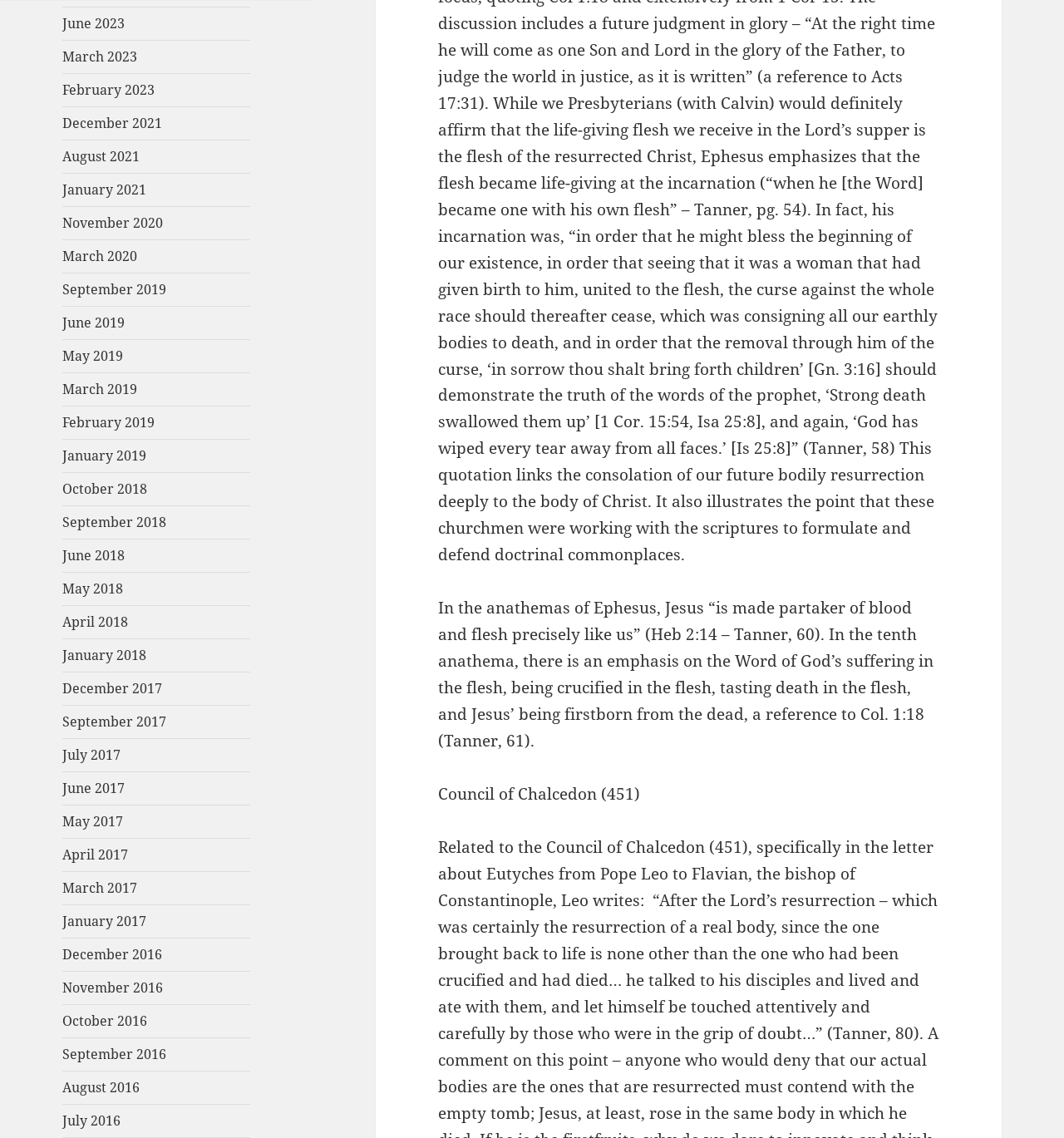What is the reference mentioned in the text?
Please answer the question with as much detail as possible using the screenshot.

I read the static text on the webpage and found that it mentions a reference, 'Tanner, 61', which suggests that the text is citing a source or author named Tanner.